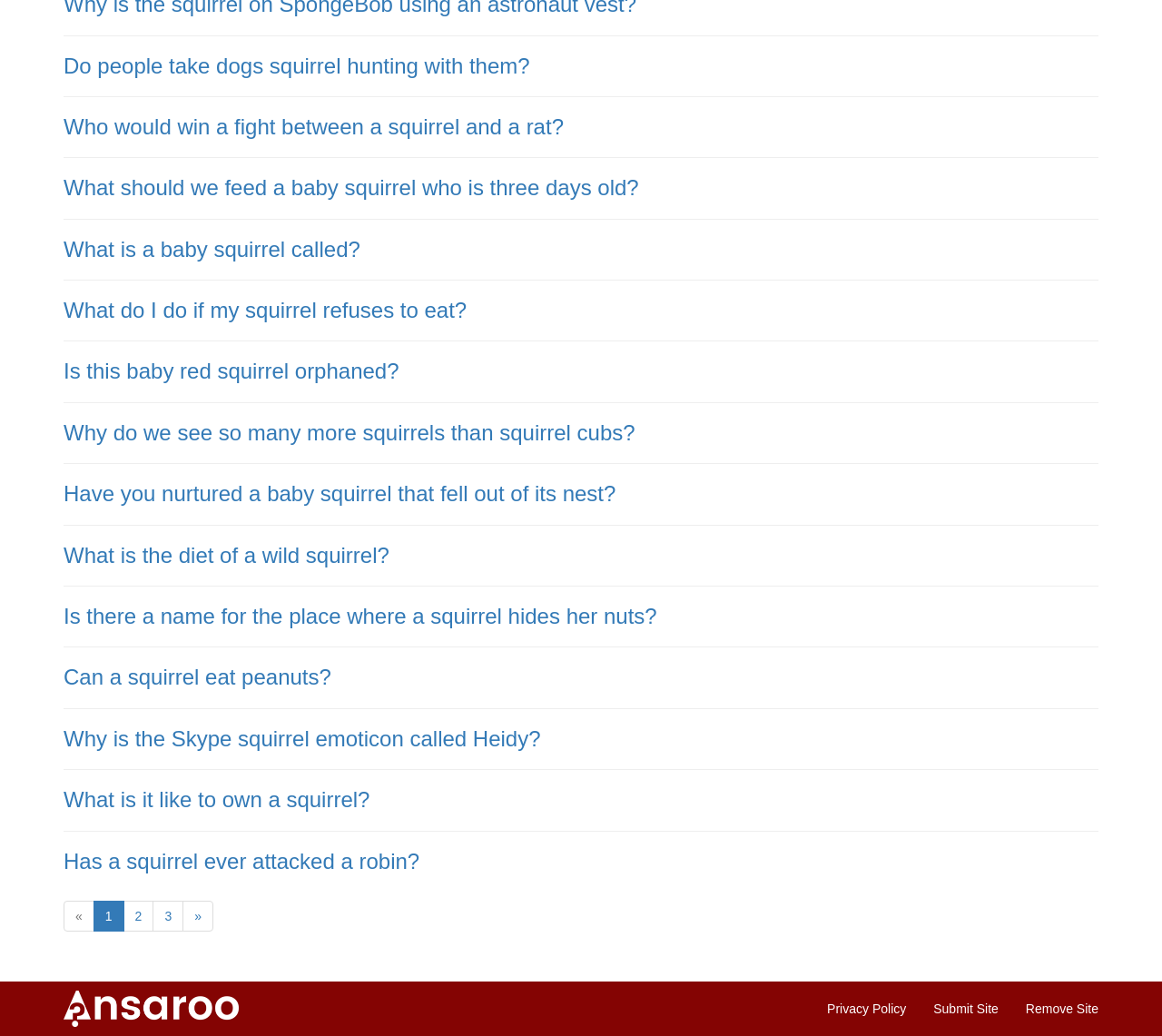Respond to the question with just a single word or phrase: 
How many links are on the webpage?

Multiple